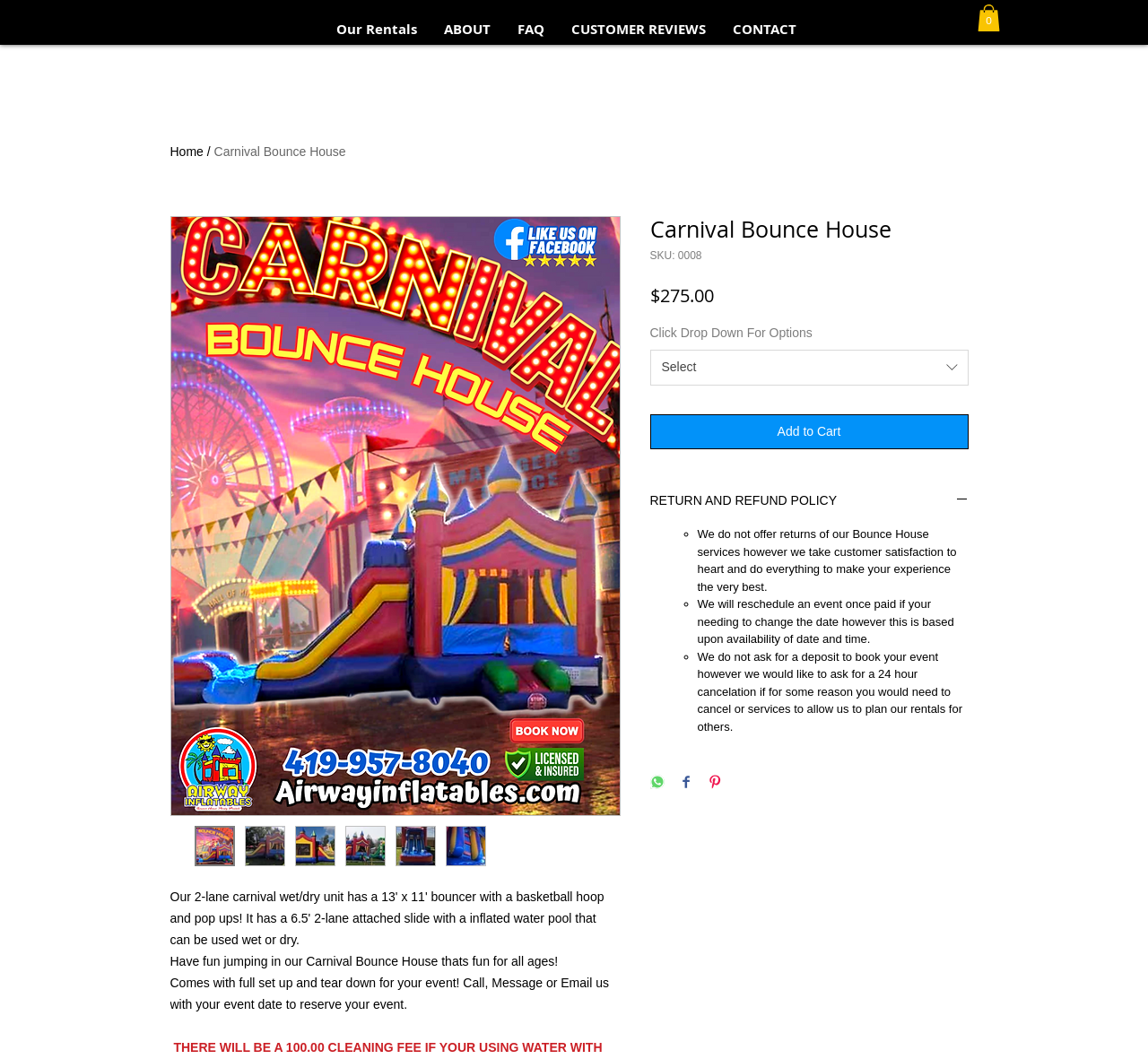What is the name of the bounce house?
Give a thorough and detailed response to the question.

I found the name of the bounce house by looking at the heading element on the webpage, which says 'Carnival Bounce House'. This heading is located above the product description and price.